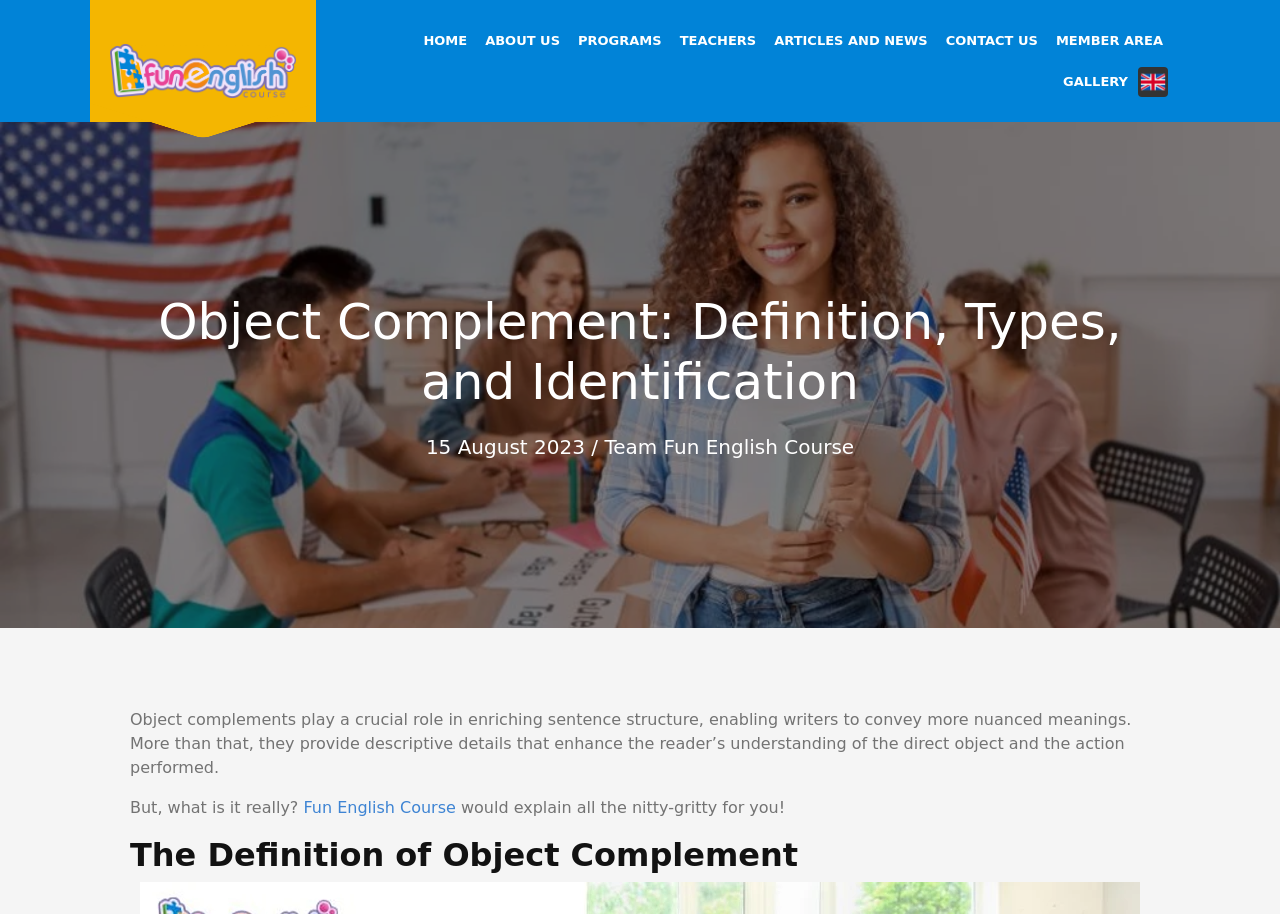Please examine the image and answer the question with a detailed explanation:
What is the name of the course mentioned on the webpage?

The webpage mentions the 'Fun English Course' as the course that would explain the nitty-gritty of object complements.